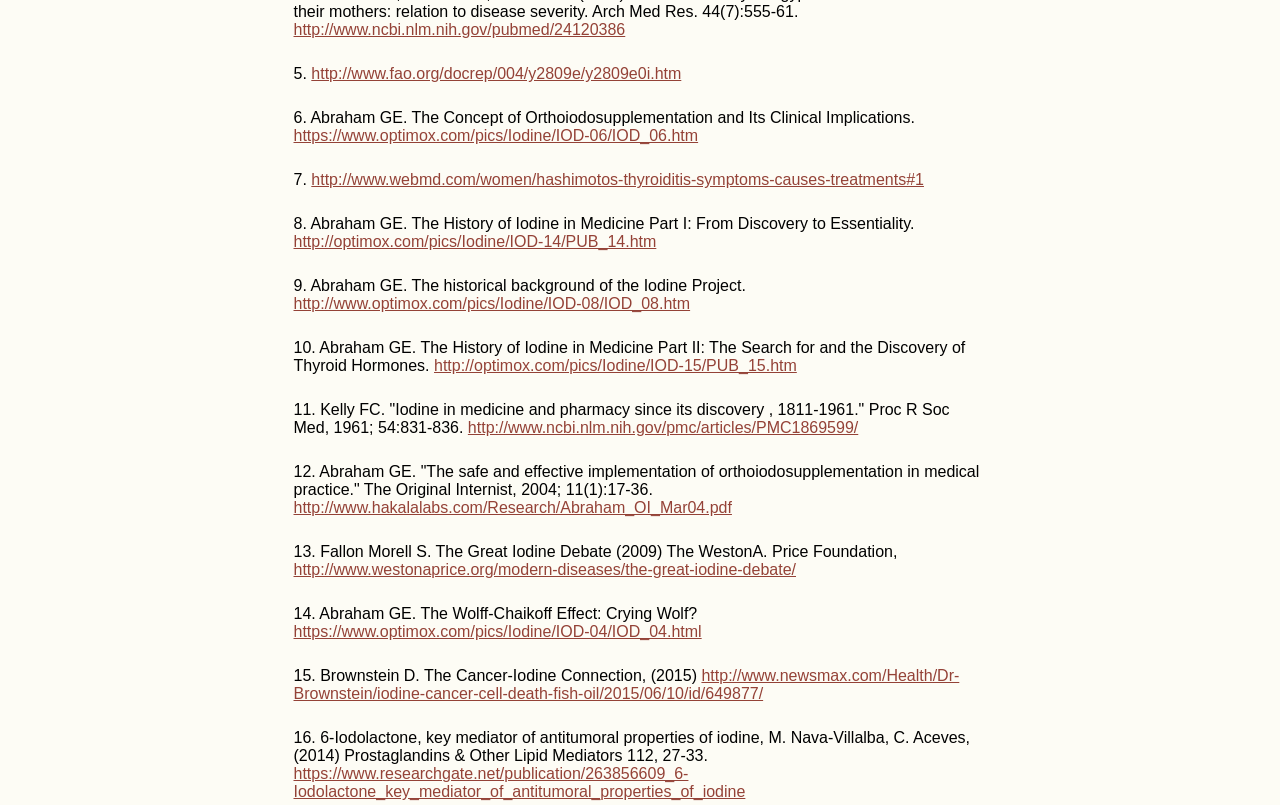Identify the bounding box coordinates of the section that should be clicked to achieve the task described: "Learn about Orthoiodosupplementation".

[0.229, 0.158, 0.545, 0.179]